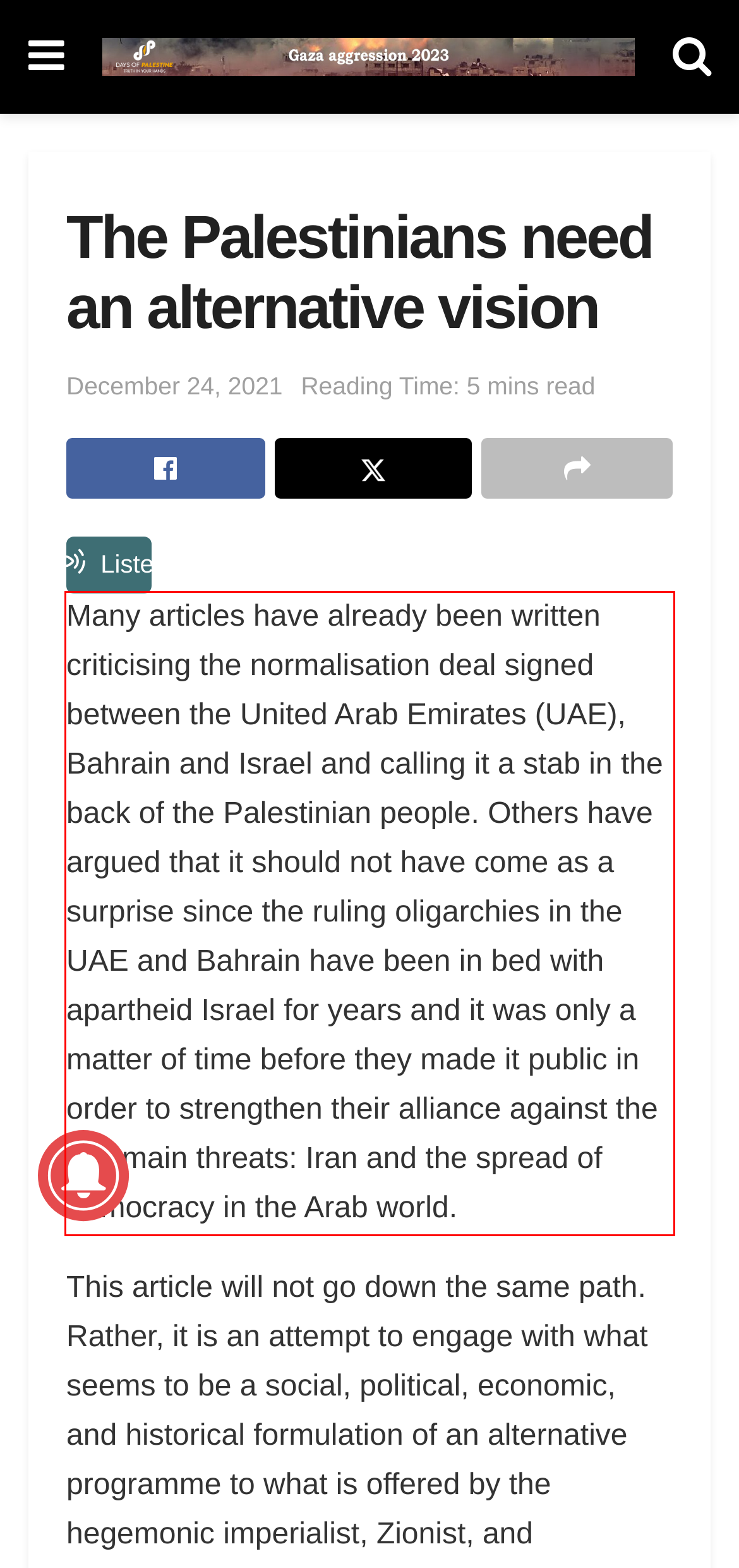Please identify the text within the red rectangular bounding box in the provided webpage screenshot.

Many articles have already been written criticising the normalisation deal signed between the United Arab Emirates (UAE), Bahrain and Israel and calling it a stab in the back of the Palestinian people. Others have argued that it should not have come as a surprise since the ruling oligarchies in the UAE and Bahrain have been in bed with apartheid Israel for years and it was only a matter of time before they made it public in order to strengthen their alliance against the two main threats: Iran and the spread of democracy in the Arab world.